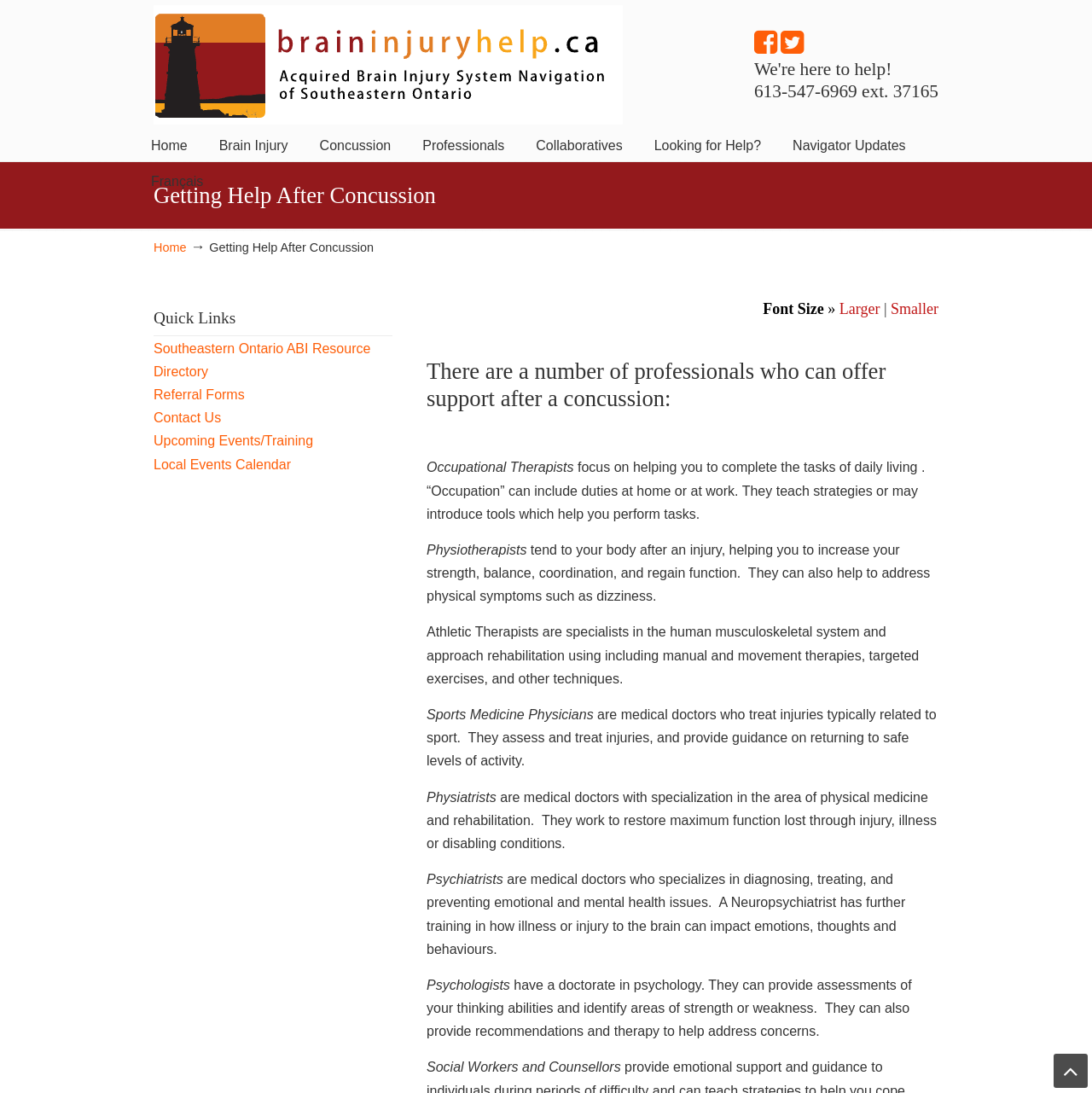What is the phone number to get help?
Answer the question with a detailed explanation, including all necessary information.

The phone number can be found in the heading 'We're here to help! 613-547-6969 ext. 37165' which is located at the top of the webpage.